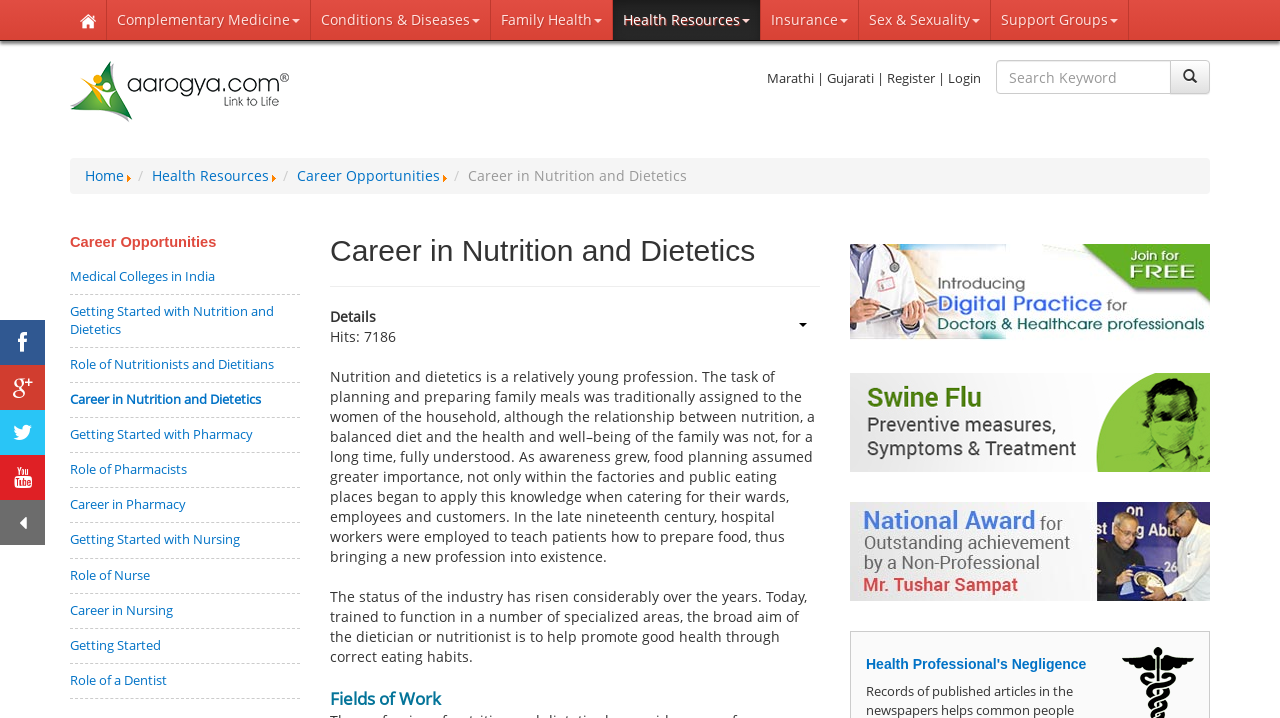What is the traditional task of women in households?
Using the information from the image, answer the question thoroughly.

According to the text, the task of planning and preparing family meals was traditionally assigned to the women of the household, although the relationship between nutrition and health was not fully understood.